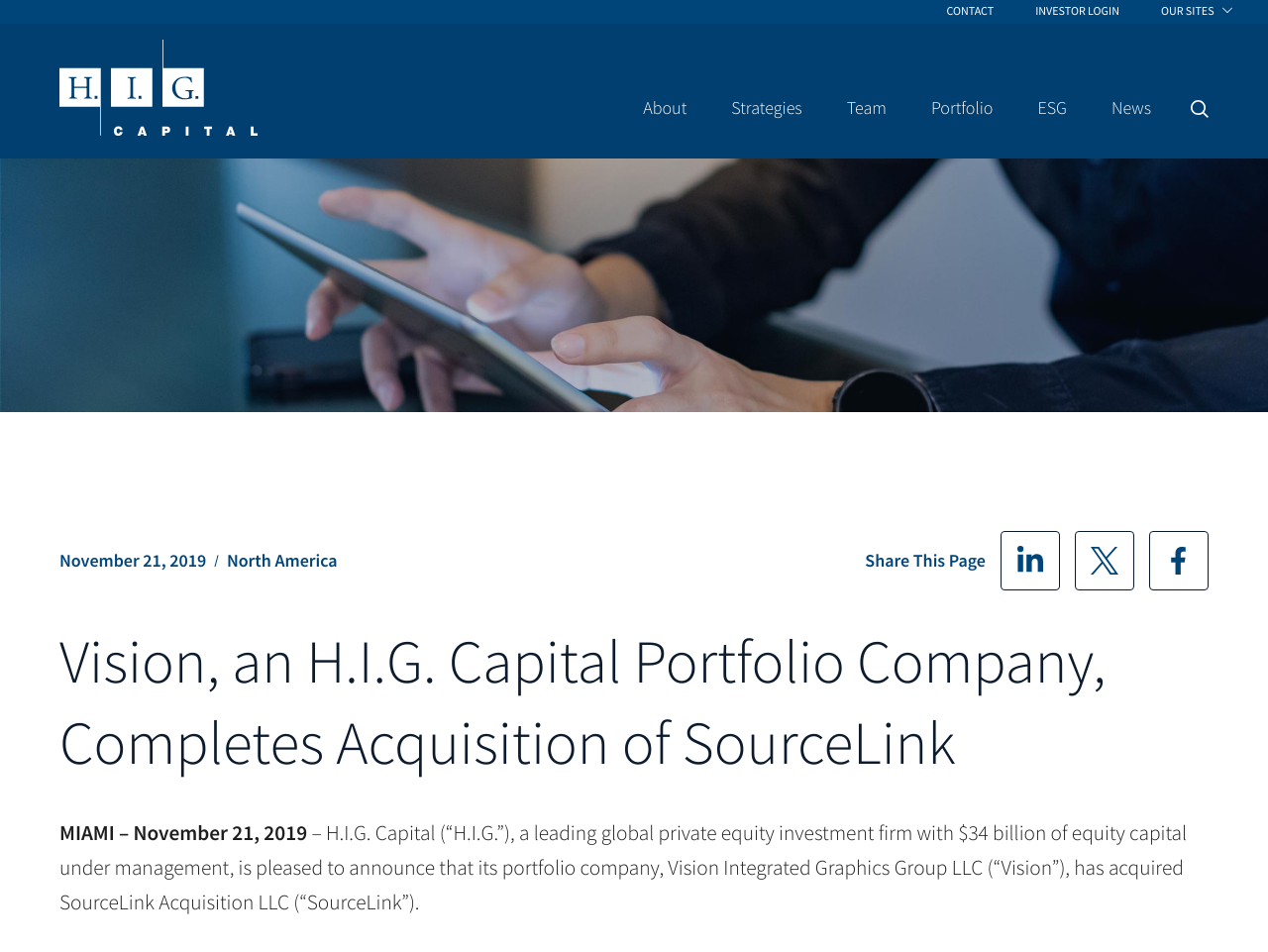Using the information in the image, give a comprehensive answer to the question: 
What is the name of the company that acquired SourceLink?

The answer can be found in the paragraph of text that starts with 'MIAMI – November 21, 2019'. The text mentions that 'Vision Integrated Graphics Group LLC (“Vision”) has acquired SourceLink Acquisition LLC (“SourceLink”)'.